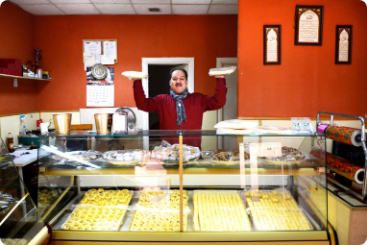Paint a vivid picture with your description of the image.

In this vibrant image, a cheerful man is standing behind the counter of a cozy bakery, arms raised in an inviting gesture, as he holds two plates. The backdrop features warm orange walls adorned with ornate decorations, while various baked goods are displayed in a glass case. The display showcases an array of delightful pastries, including traditional Syrian sweets, reflecting the bakery's rich cultural heritage. Calendar pages and other papers are visible on the wall, adding to the homey atmosphere of the shop, which is likely known for its delectable offerings. The overall scene captures the essence of hospitality and the joy of sharing delicious treats with customers.